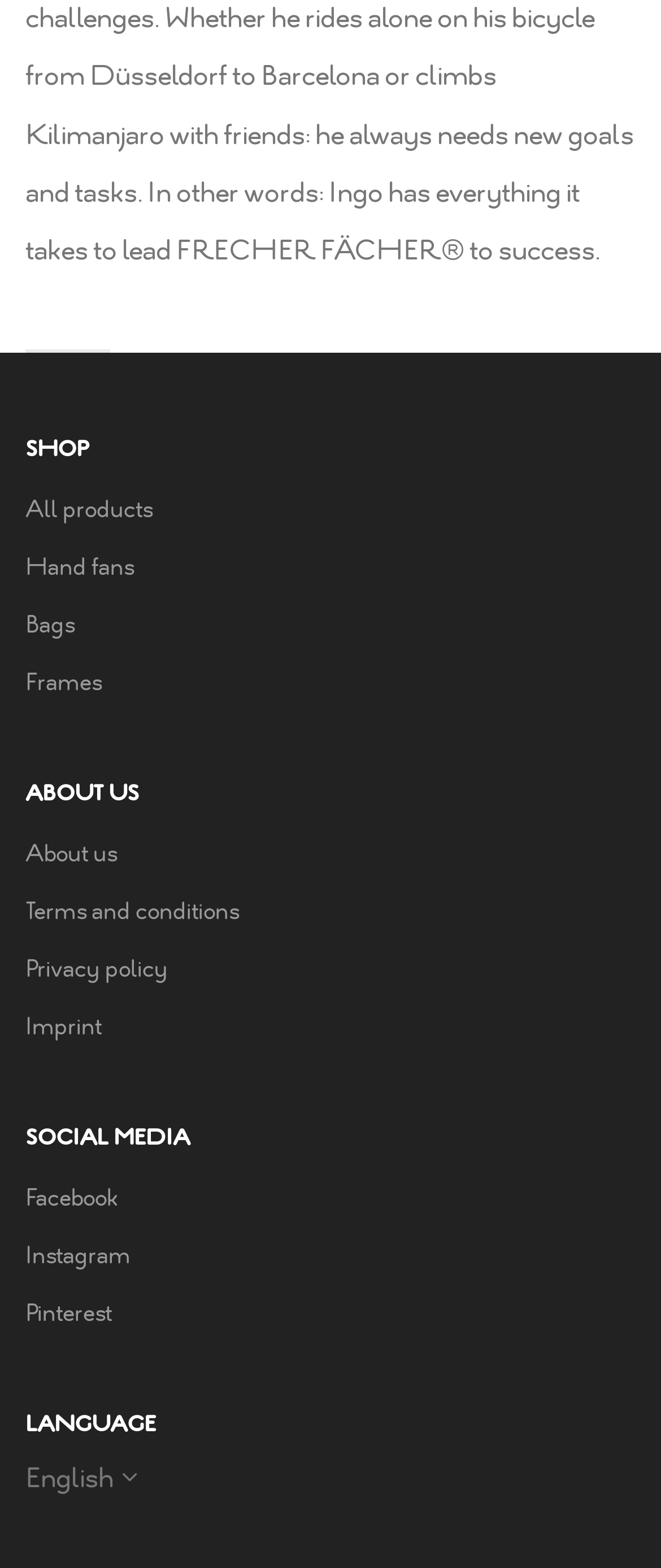Can you show the bounding box coordinates of the region to click on to complete the task described in the instruction: "Check 'Facebook'"?

[0.038, 0.752, 0.177, 0.778]